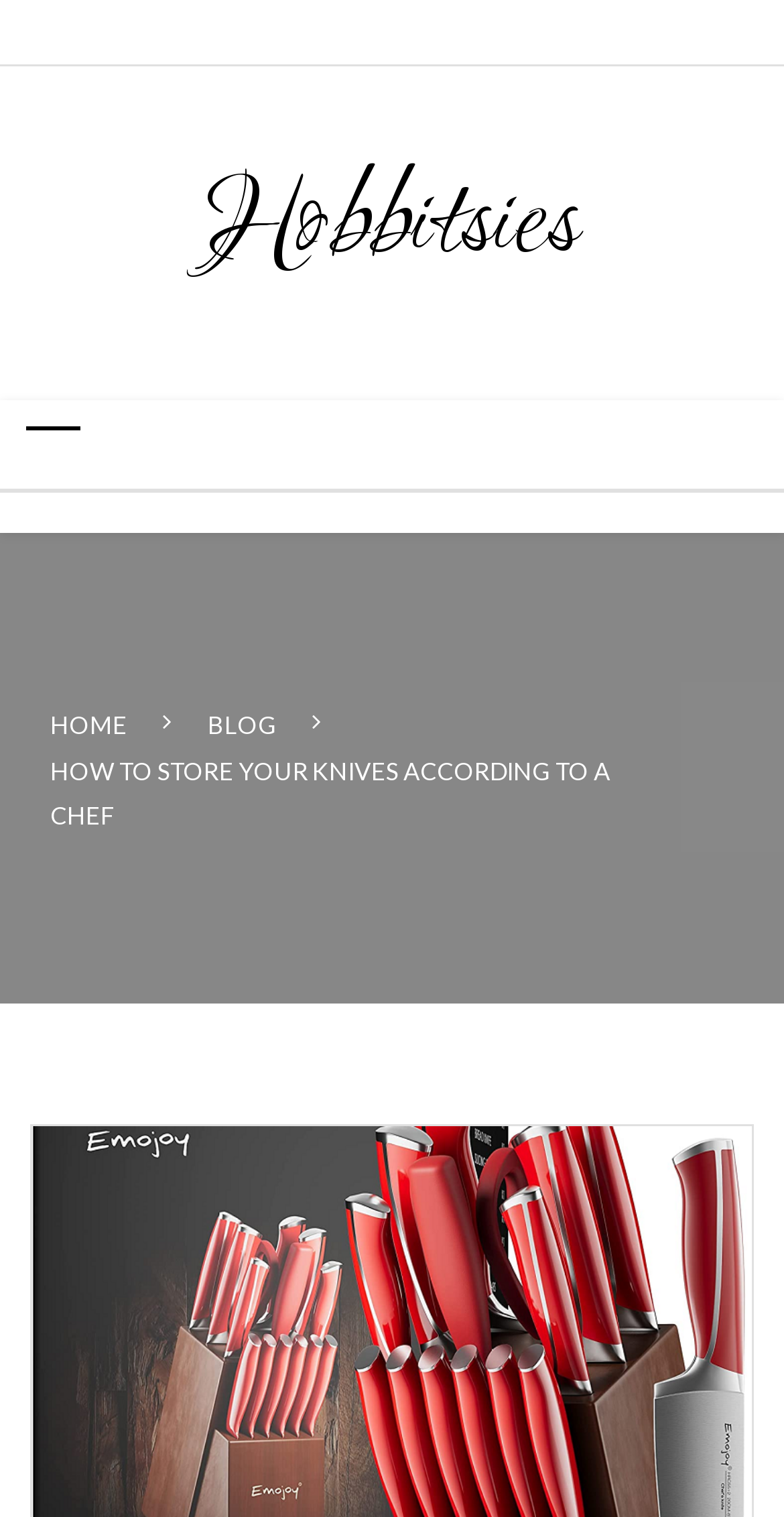Given the description of the UI element: "Blog", predict the bounding box coordinates in the form of [left, top, right, bottom], with each value being a float between 0 and 1.

[0.265, 0.467, 0.353, 0.487]